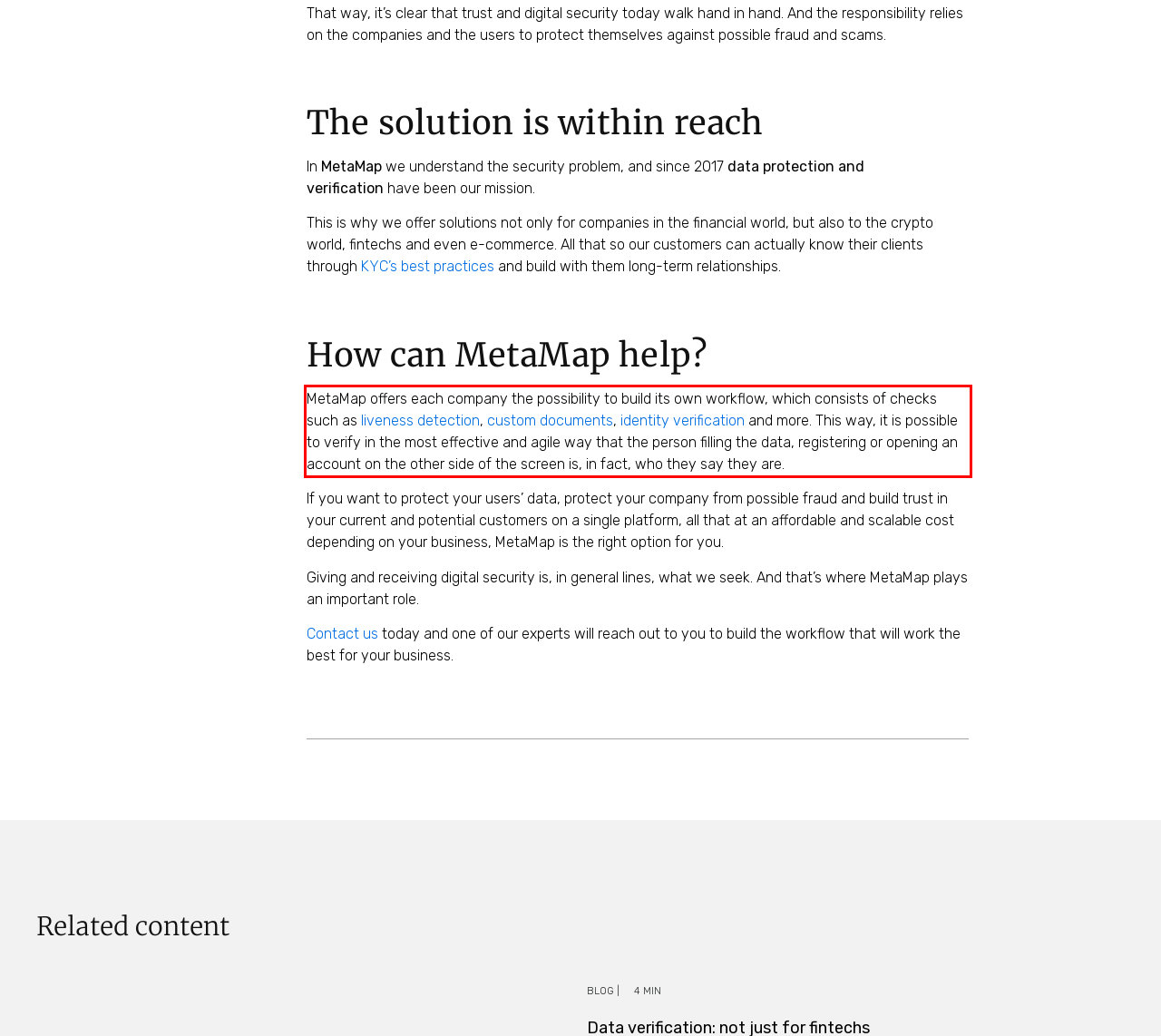You have a screenshot of a webpage where a UI element is enclosed in a red rectangle. Perform OCR to capture the text inside this red rectangle.

MetaMap offers each company the possibility to build its own workflow, which consists of checks such as liveness detection, custom documents, identity verification and more. This way, it is possible to verify in the most effective and agile way that the person filling the data, registering or opening an account on the other side of the screen is, in fact, who they say they are.